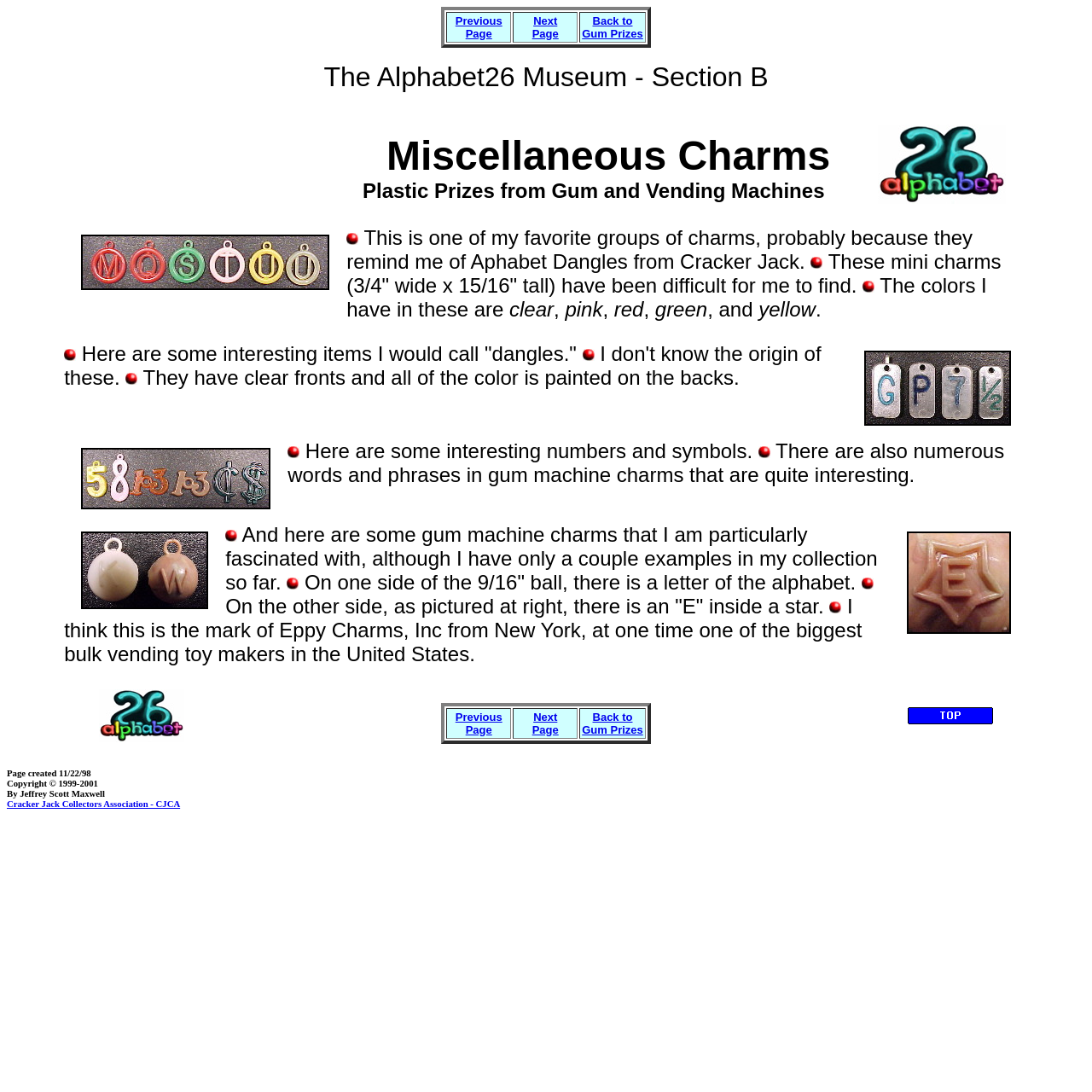Bounding box coordinates are specified in the format (top-left x, top-left y, bottom-right x, bottom-right y). All values are floating point numbers bounded between 0 and 1. Please provide the bounding box coordinate of the region this sentence describes: alt="[TOP]"

[0.831, 0.652, 0.909, 0.666]